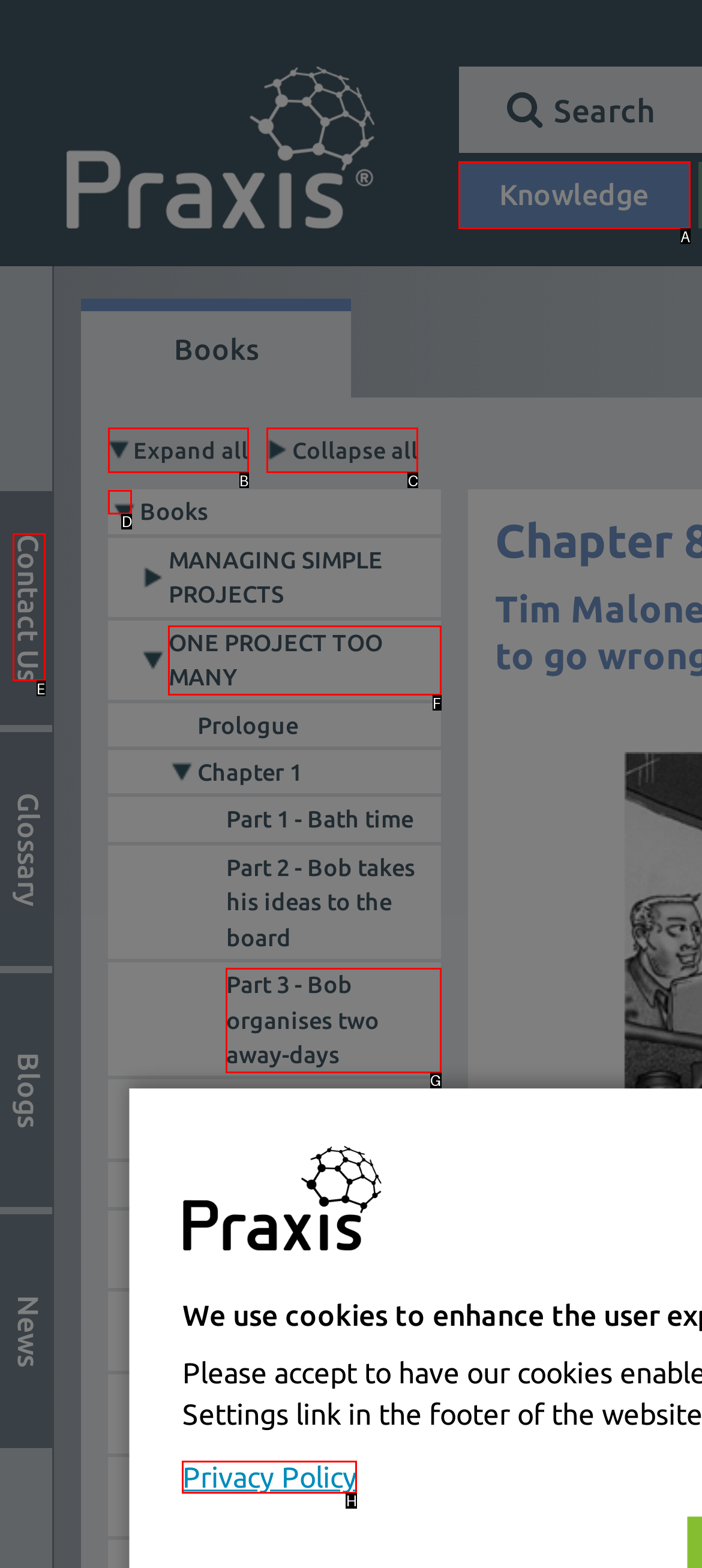Based on the choices marked in the screenshot, which letter represents the correct UI element to perform the task: Go to Knowledge page?

A